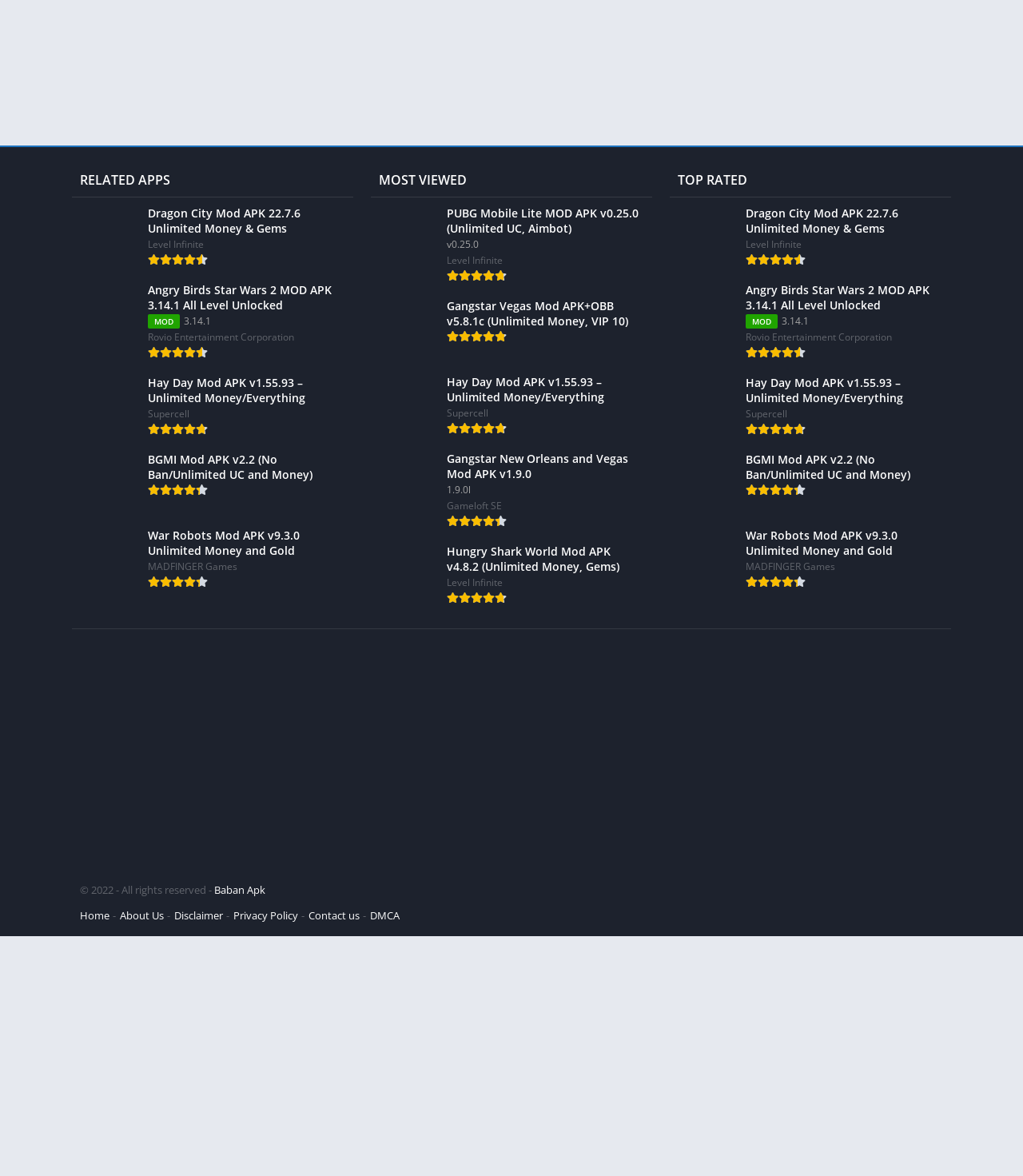Determine the bounding box coordinates for the element that should be clicked to follow this instruction: "Go to the 'Home' page". The coordinates should be given as four float numbers between 0 and 1, in the format [left, top, right, bottom].

[0.078, 0.772, 0.107, 0.785]